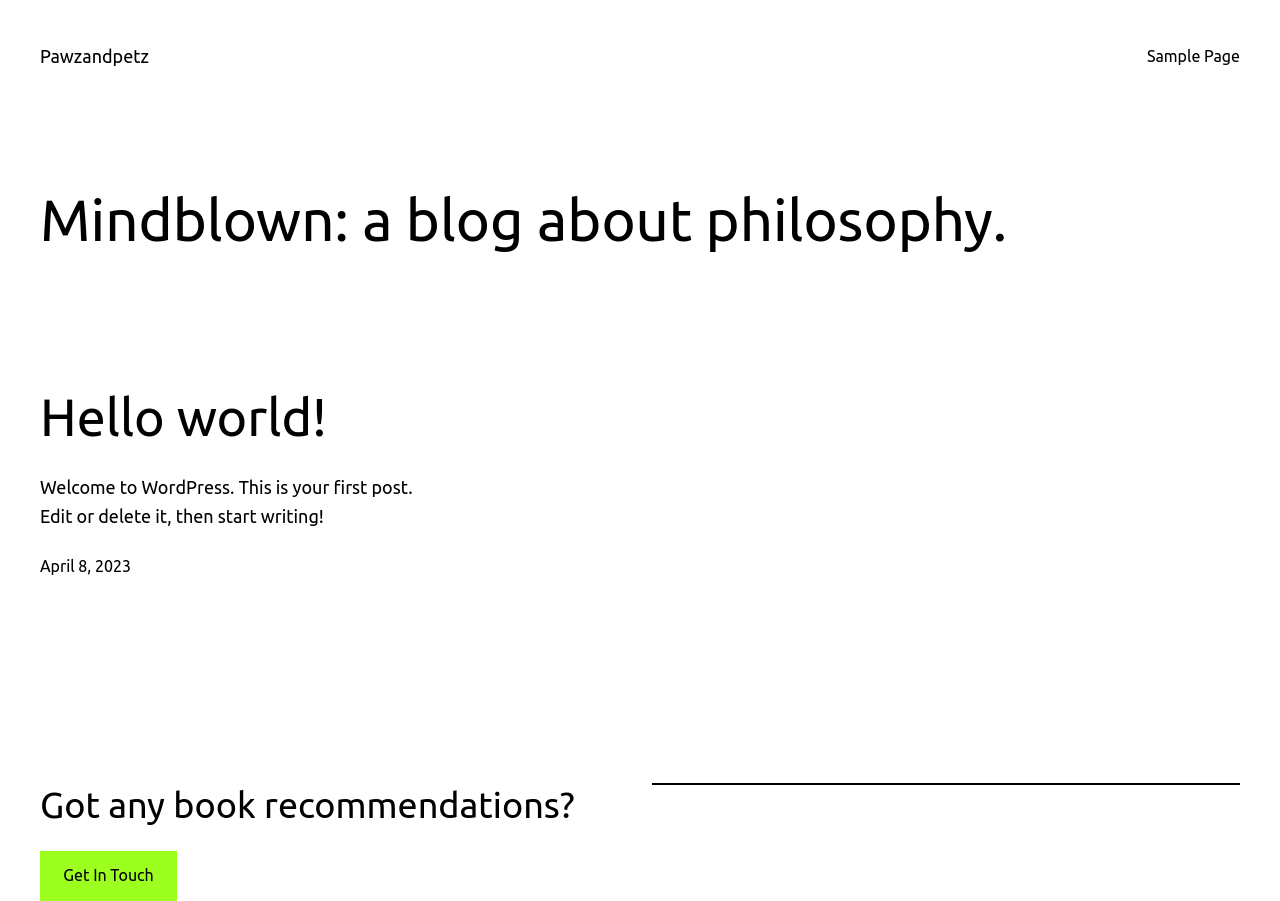Identify the bounding box coordinates for the UI element mentioned here: "Pawzandpetz". Provide the coordinates as four float values between 0 and 1, i.e., [left, top, right, bottom].

[0.031, 0.051, 0.116, 0.073]